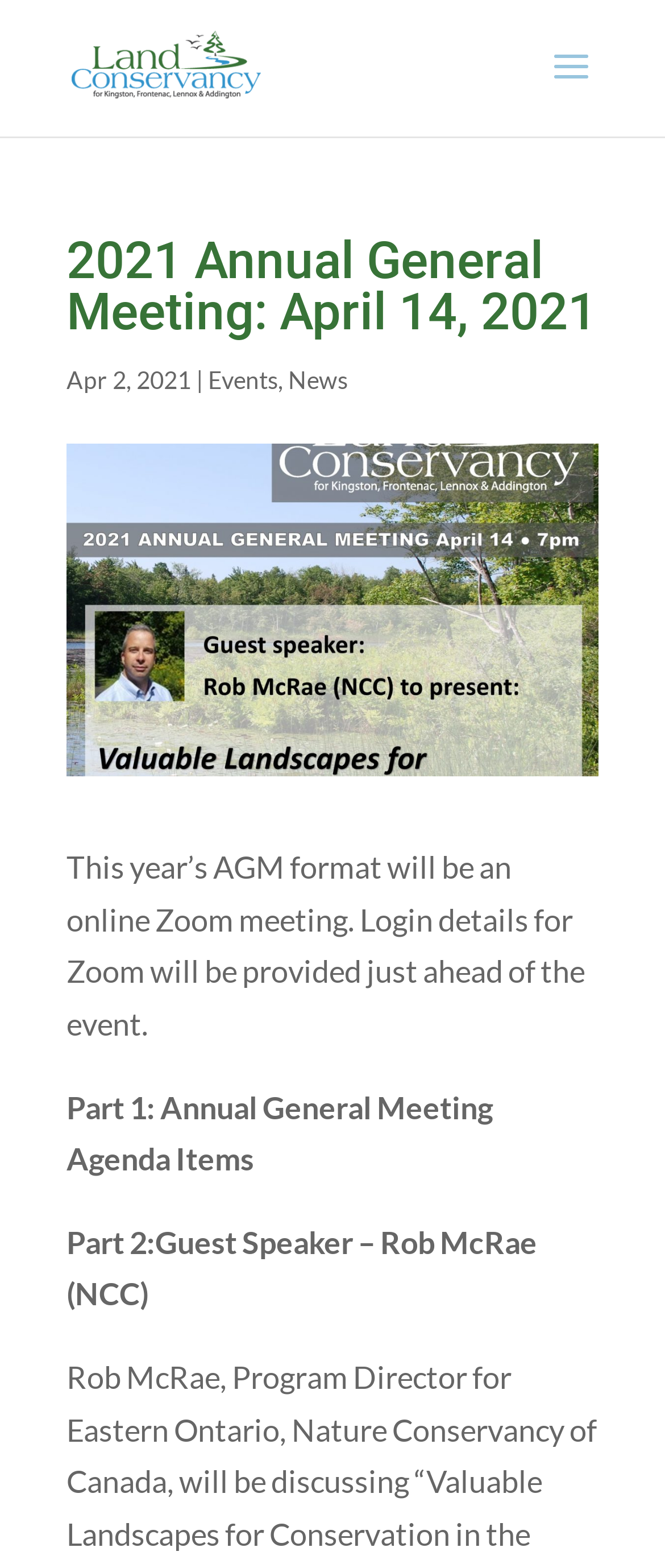How many parts are there in the AGM agenda?
From the image, respond using a single word or phrase.

2